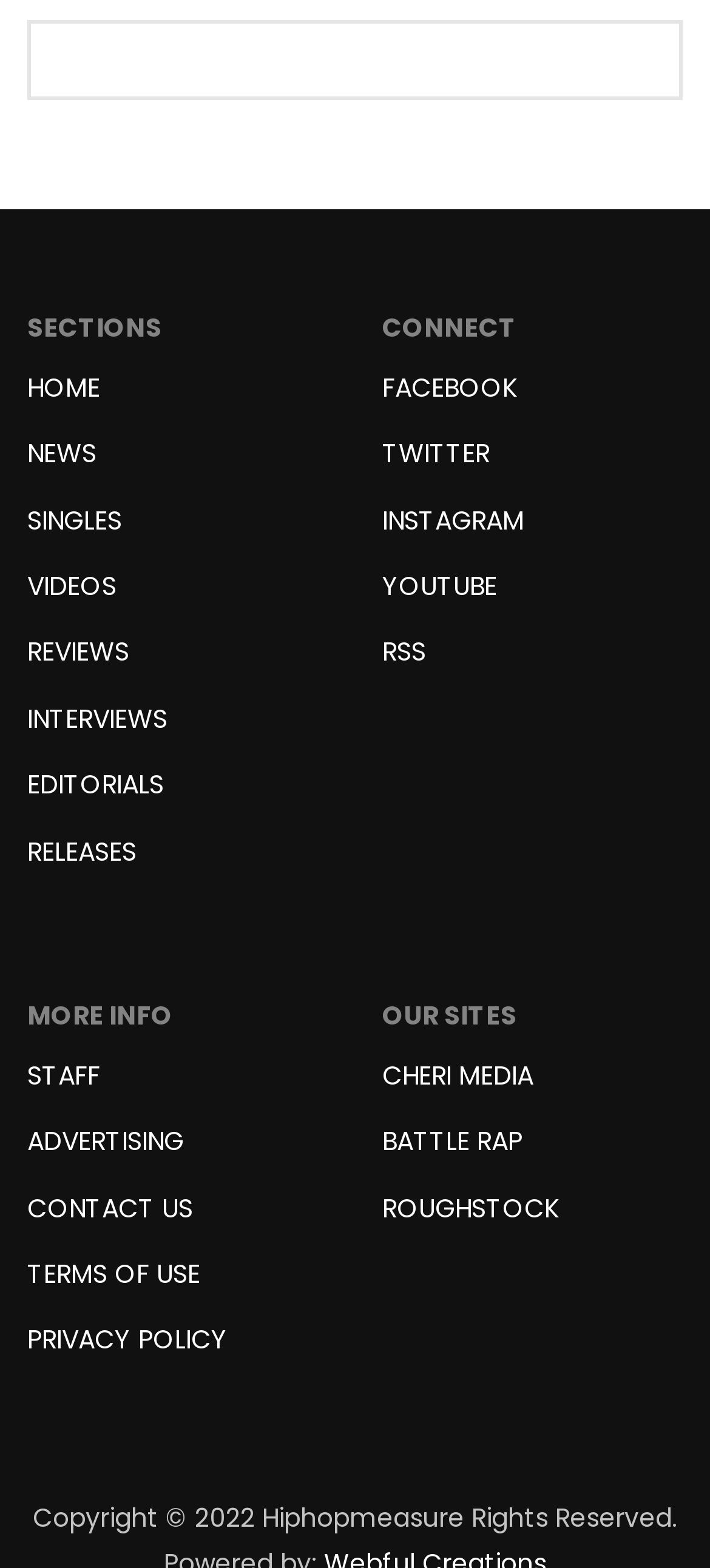Indicate the bounding box coordinates of the element that must be clicked to execute the instruction: "Click on the 'Authors' link". The coordinates should be given as four float numbers between 0 and 1, i.e., [left, top, right, bottom].

None